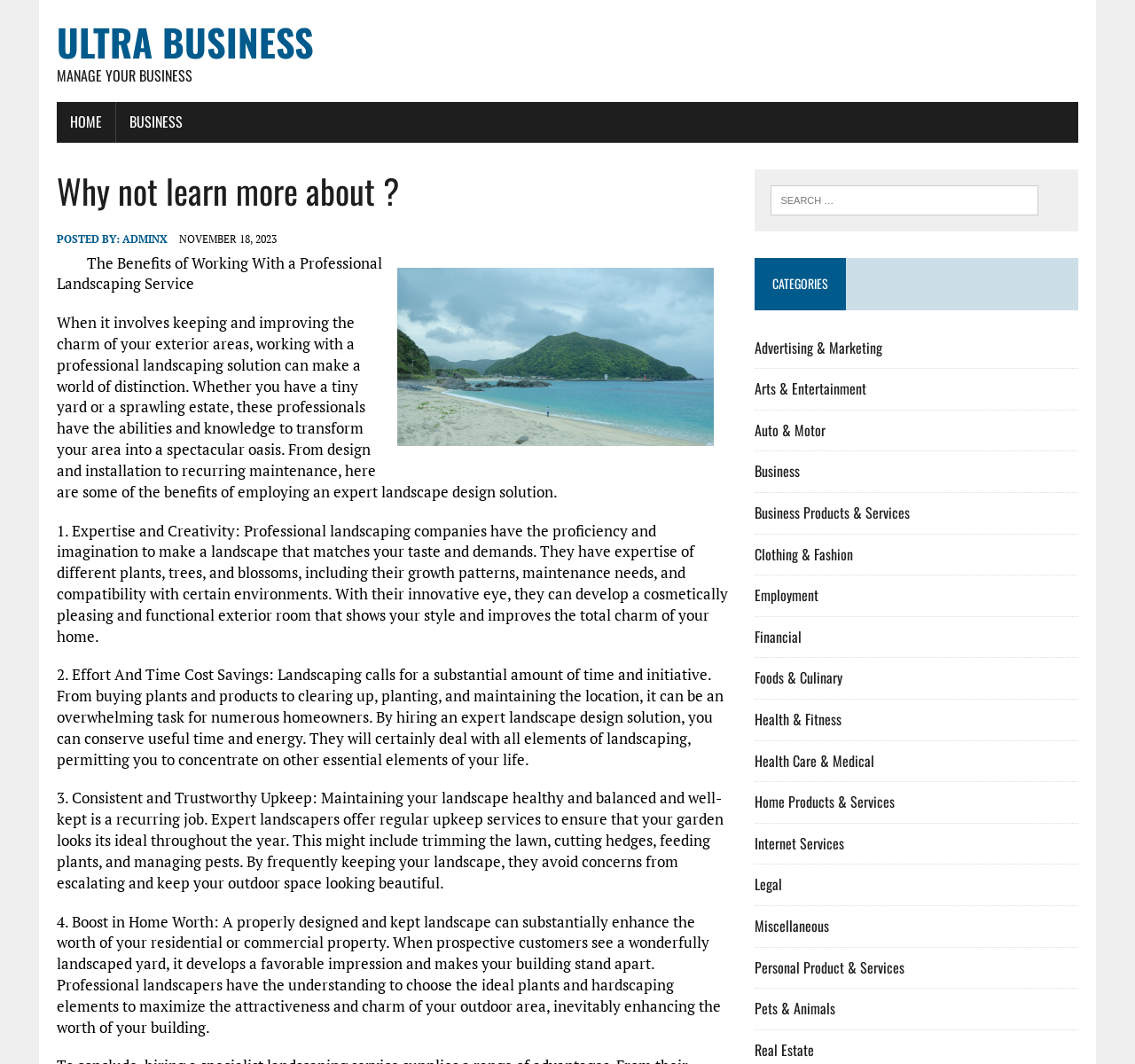Find the bounding box coordinates for the HTML element specified by: "Home".

[0.05, 0.096, 0.102, 0.134]